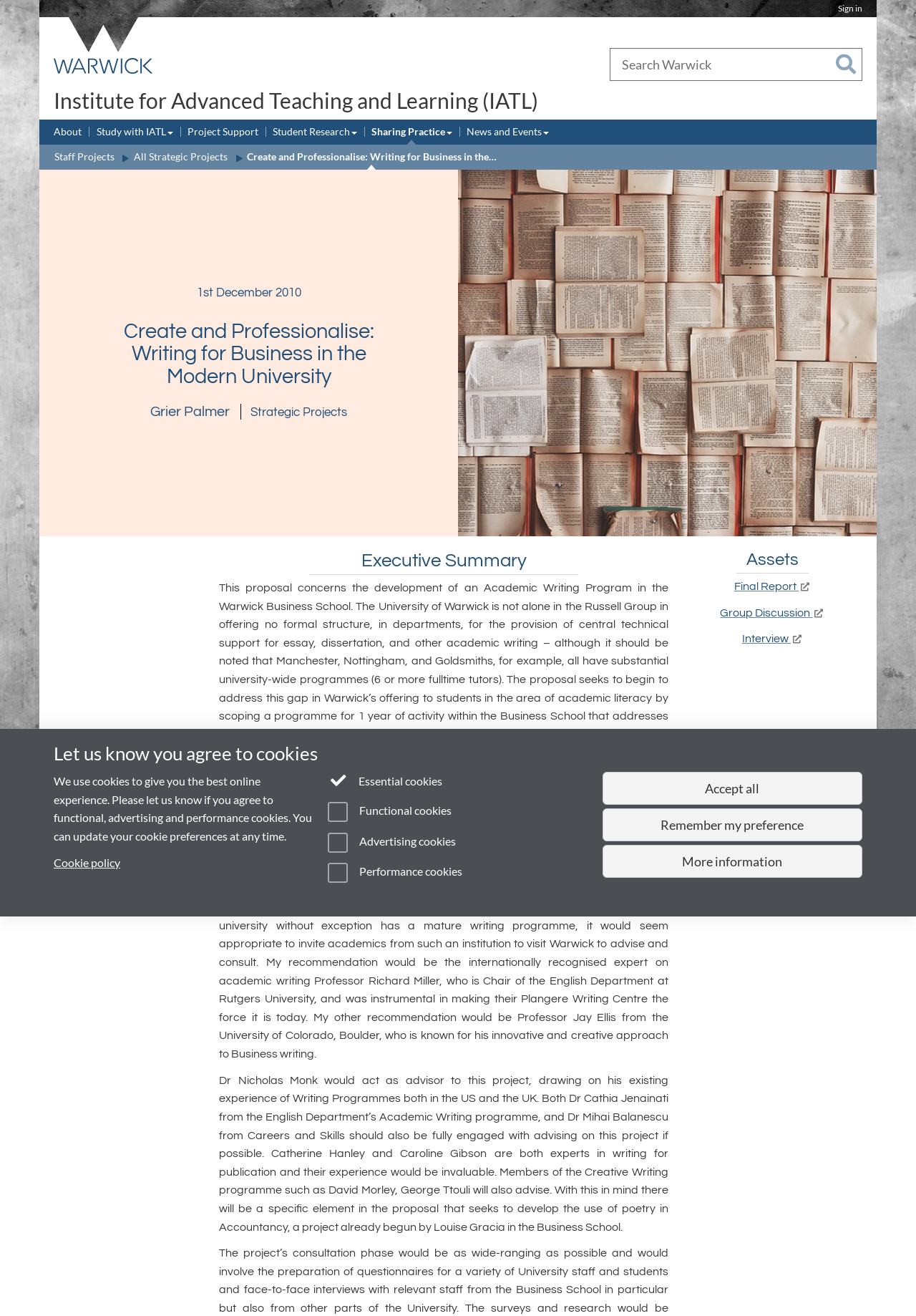What is the date mentioned in the webpage?
Provide a detailed and extensive answer to the question.

The question asks for the date mentioned in the webpage, which can be found in the heading element with the text '1st December 2010'.